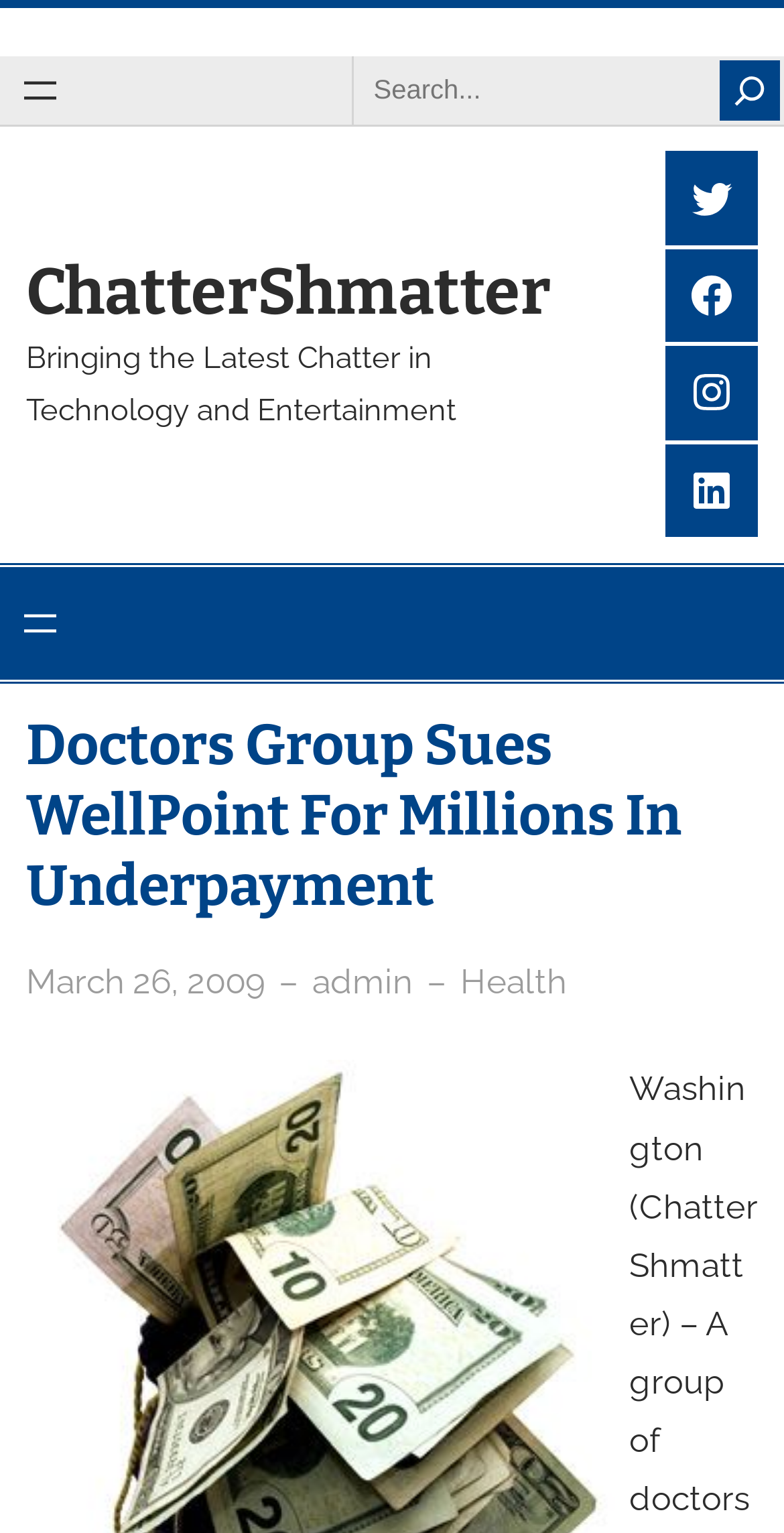Please identify the bounding box coordinates of the element's region that I should click in order to complete the following instruction: "Read article about doctors group suing WellPoint". The bounding box coordinates consist of four float numbers between 0 and 1, i.e., [left, top, right, bottom].

[0.033, 0.463, 0.967, 0.6]